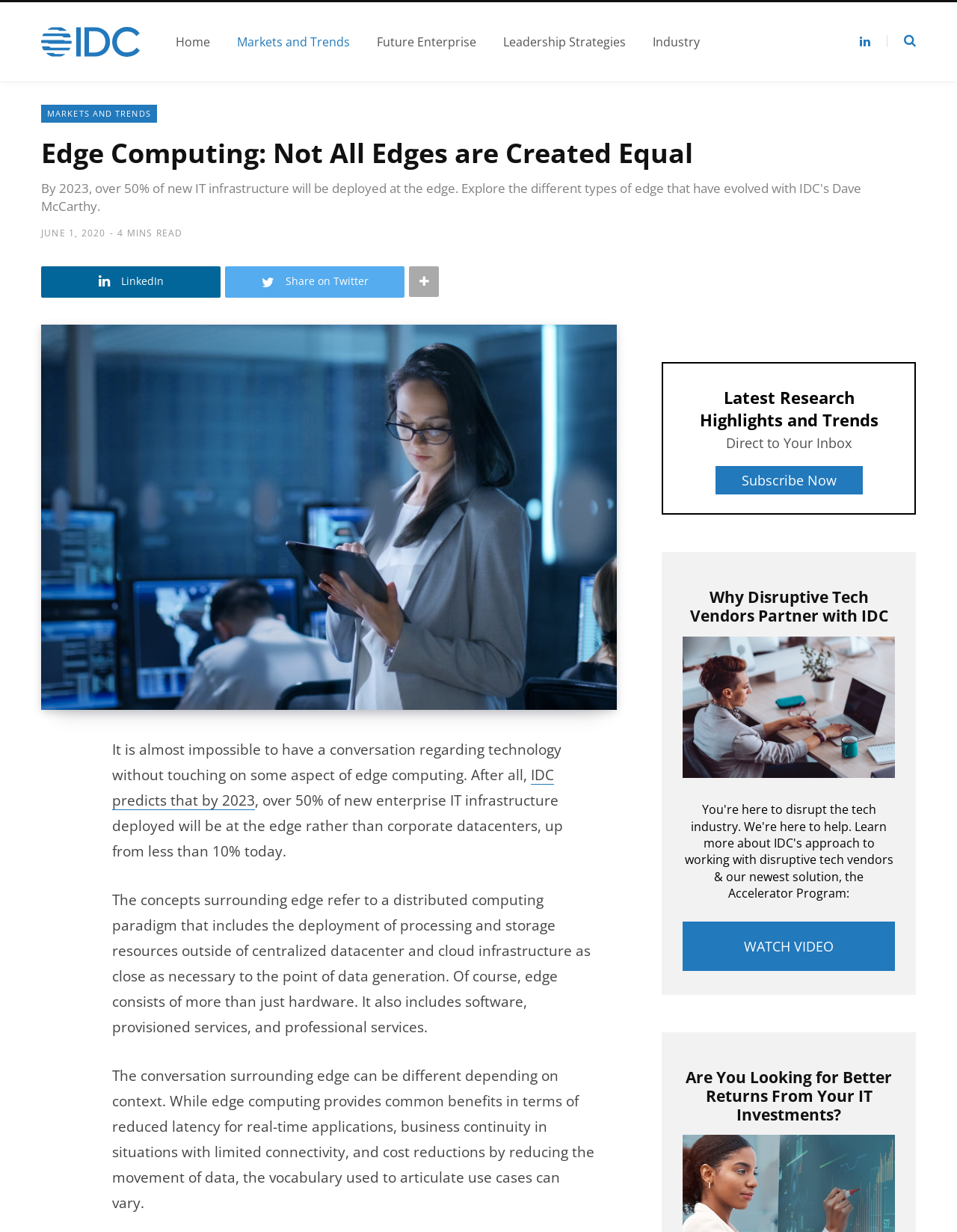Can you find the bounding box coordinates of the area I should click to execute the following instruction: "Click on Home"?

[0.169, 0.013, 0.233, 0.055]